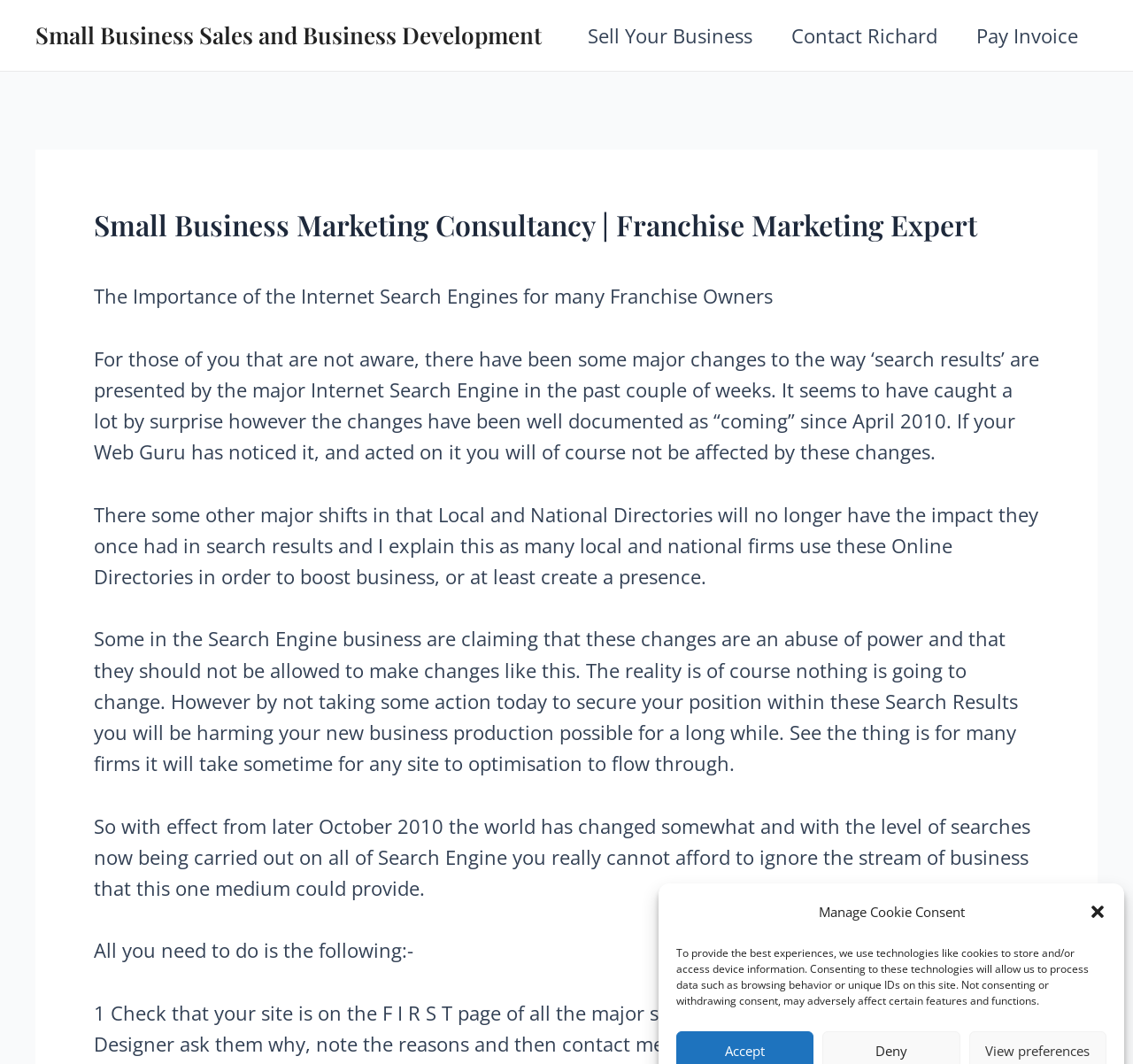Refer to the image and provide a thorough answer to this question:
What is the impact of local and national directories on search results?

The webpage content explains that local and national directories will no longer have the impact they once had in search results, which is a significant shift in the way businesses approach online presence.